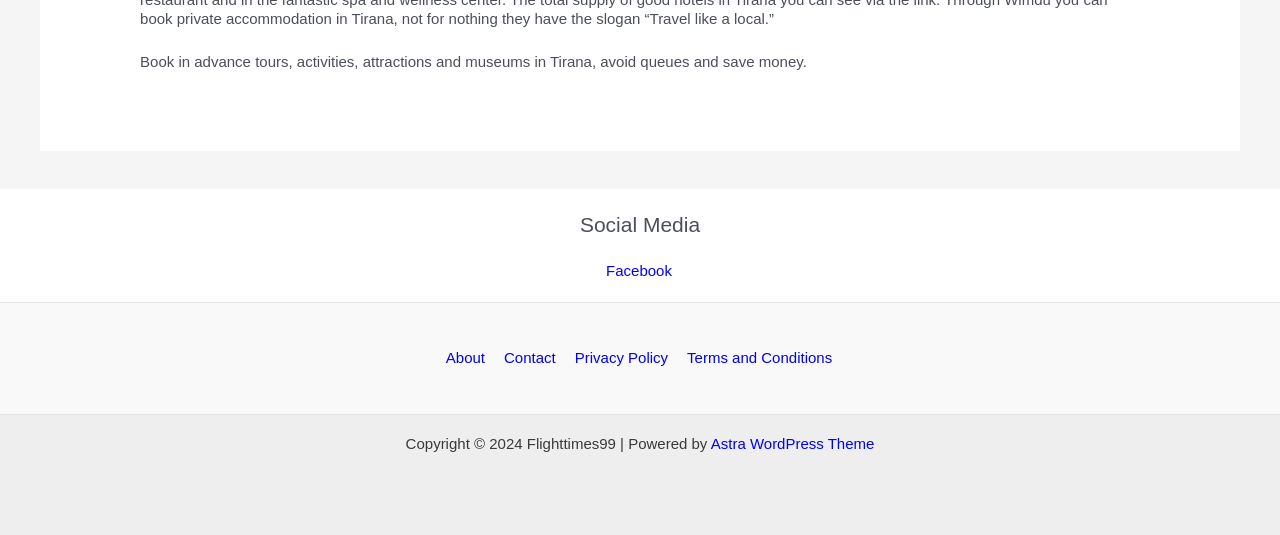Identify the bounding box coordinates for the UI element mentioned here: "Facebook". Provide the coordinates as four float values between 0 and 1, i.e., [left, top, right, bottom].

[0.473, 0.491, 0.525, 0.522]